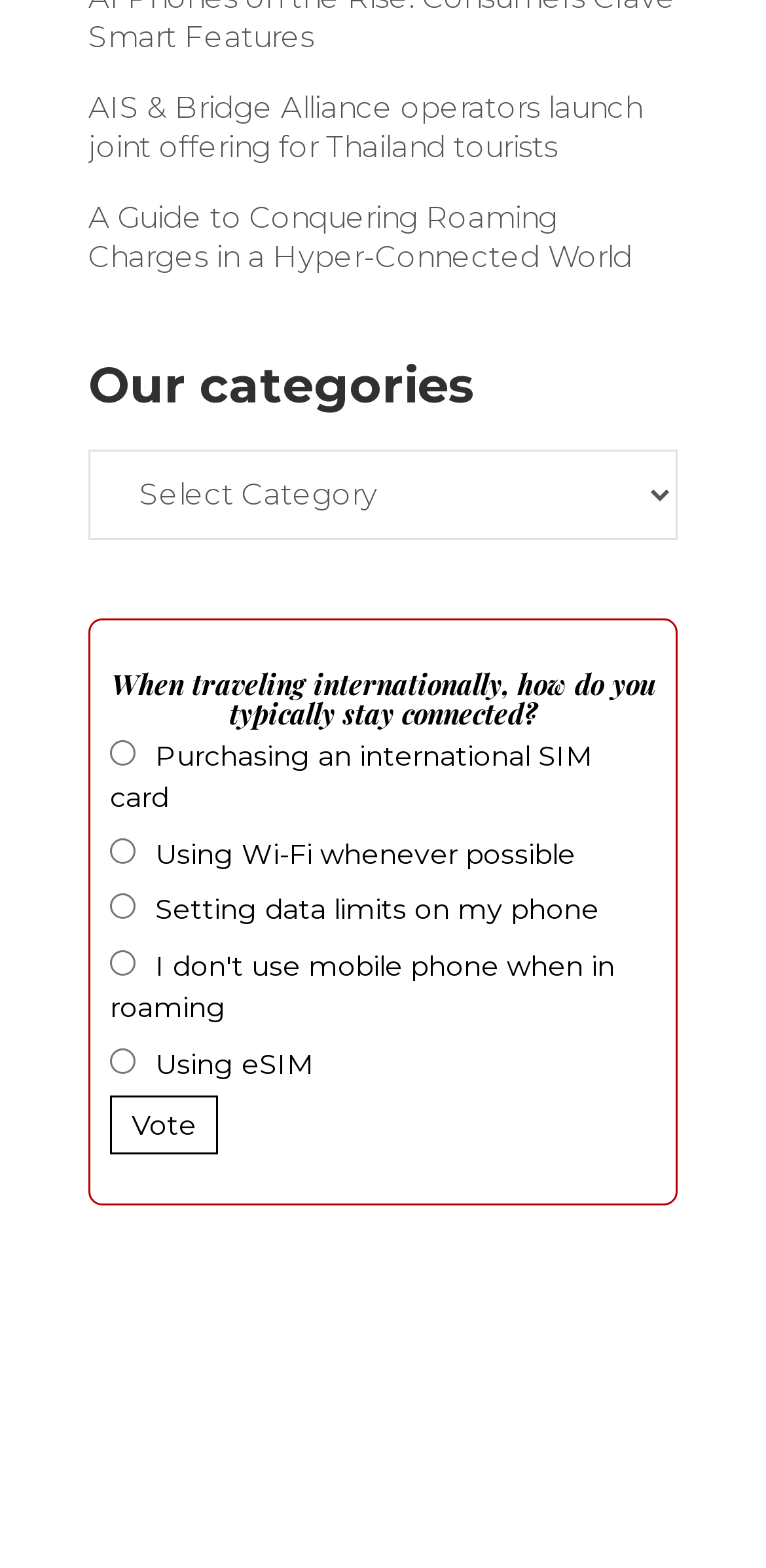From the element description Using Wi-Fi whenever possible, predict the bounding box coordinates of the UI element. The coordinates must be specified in the format (top-left x, top-left y, bottom-right x, bottom-right y) and should be within the 0 to 1 range.

[0.144, 0.528, 0.856, 0.564]